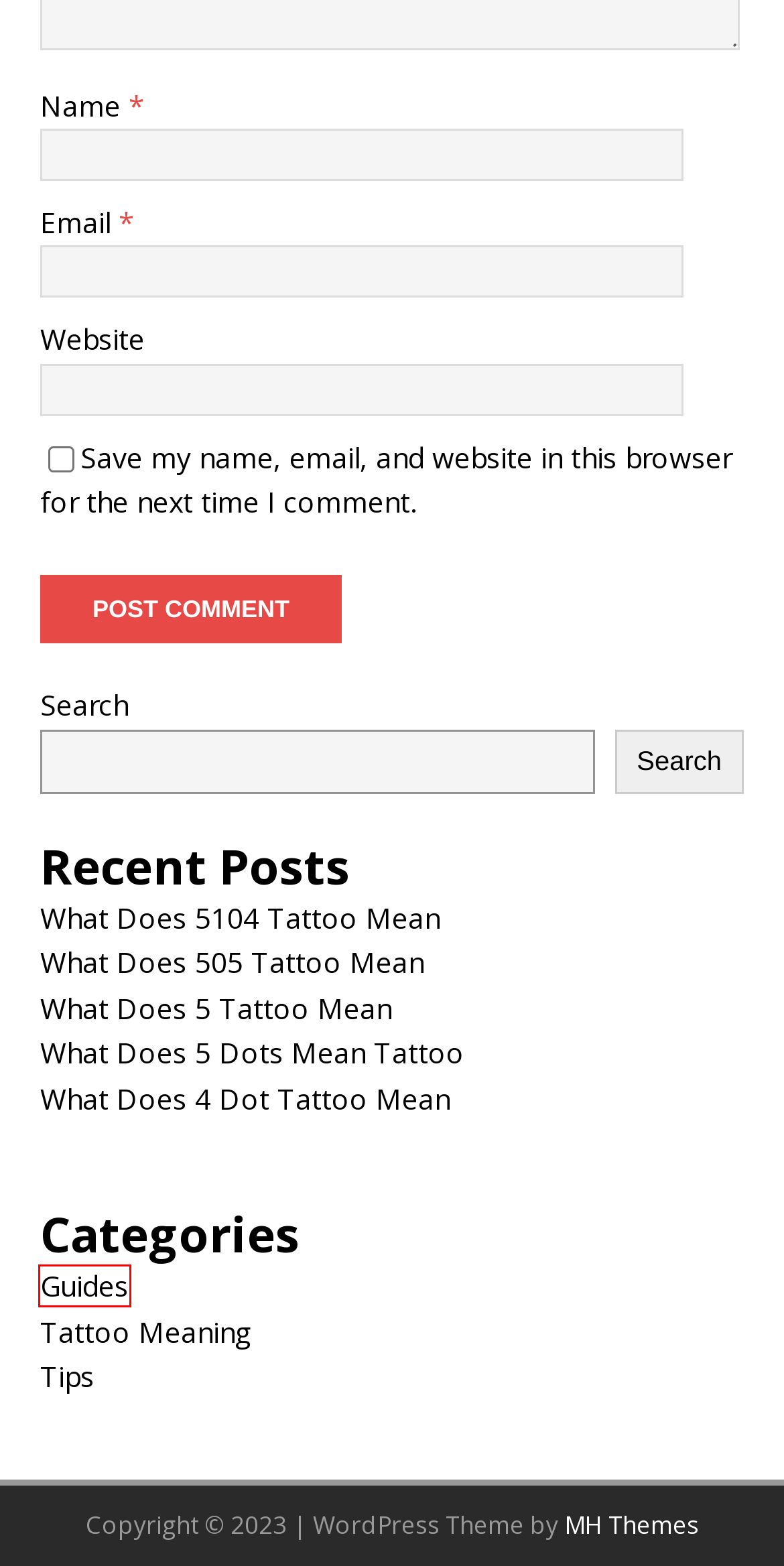You are given a screenshot depicting a webpage with a red bounding box around a UI element. Select the description that best corresponds to the new webpage after clicking the selected element. Here are the choices:
A. Guides Archives -
B. What Does 5104 Tattoo Mean -
C. Tattoo Meaning Archives -
D. What Does 5 Dots Mean Tattoo -
E. What Does 4 Dot Tattoo Mean -
F. What Does 505 Tattoo Mean -
G. Tips Archives -
H. What Does 5 Tattoo Mean -

A